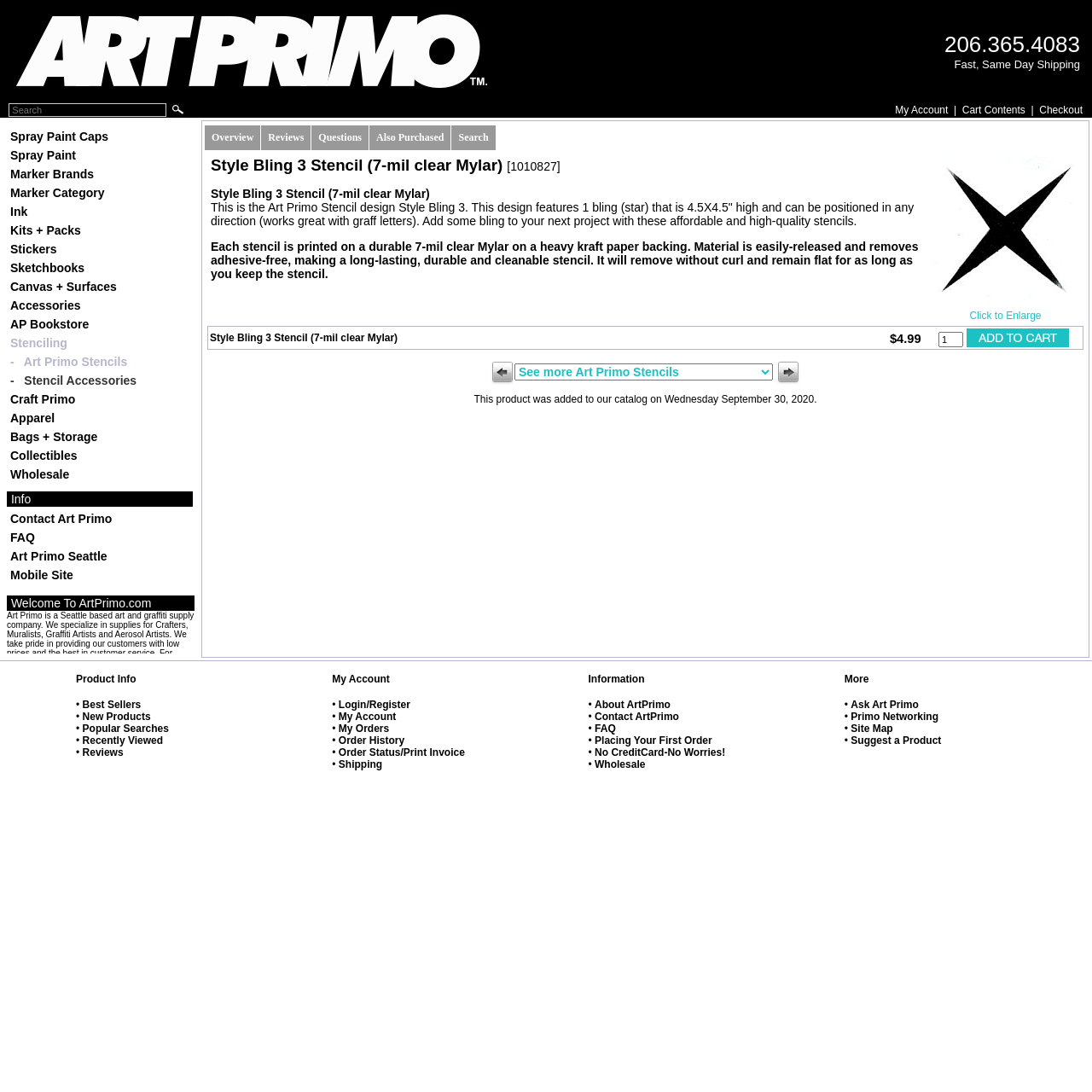Examine the screenshot and answer the question in as much detail as possible: What is the material of the stencil?

The material of the stencil can be found in the product description, which states 'Each stencil is printed on a durable 7-mil clear Mylar on a heavy kraft paper backing.'